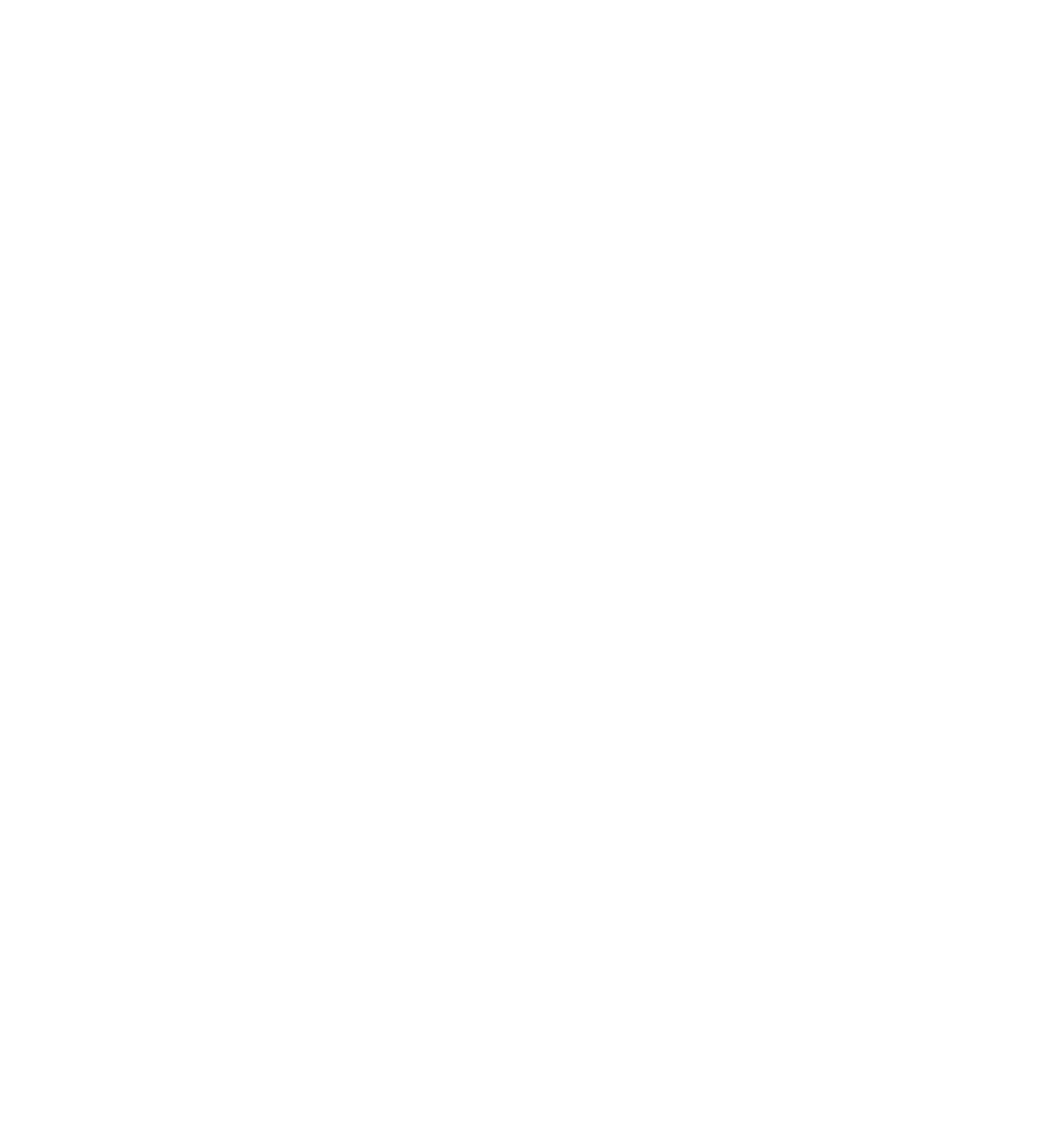What is the purpose of the search box?
Please provide a single word or phrase as your answer based on the screenshot.

Search for: